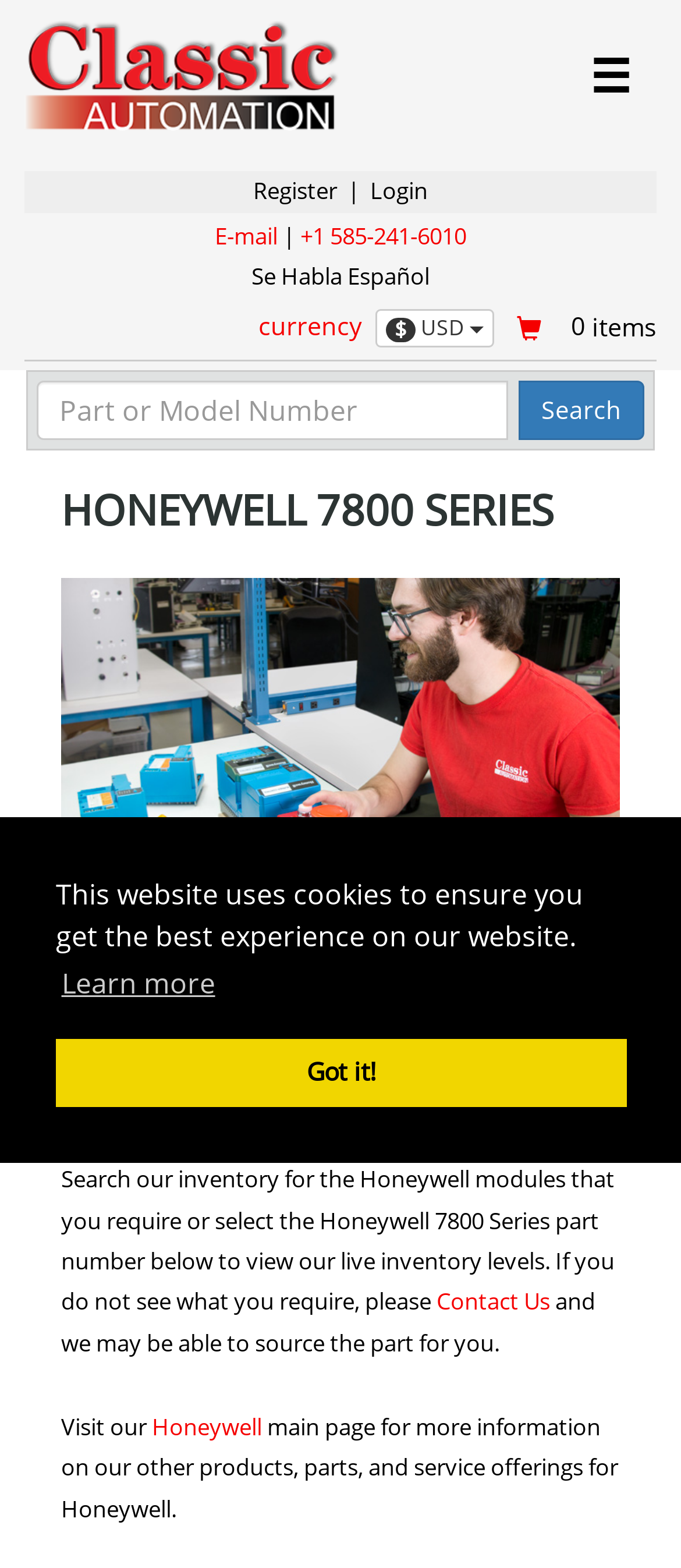Using a single word or phrase, answer the following question: 
What is the series of Honeywell products?

7800 Series